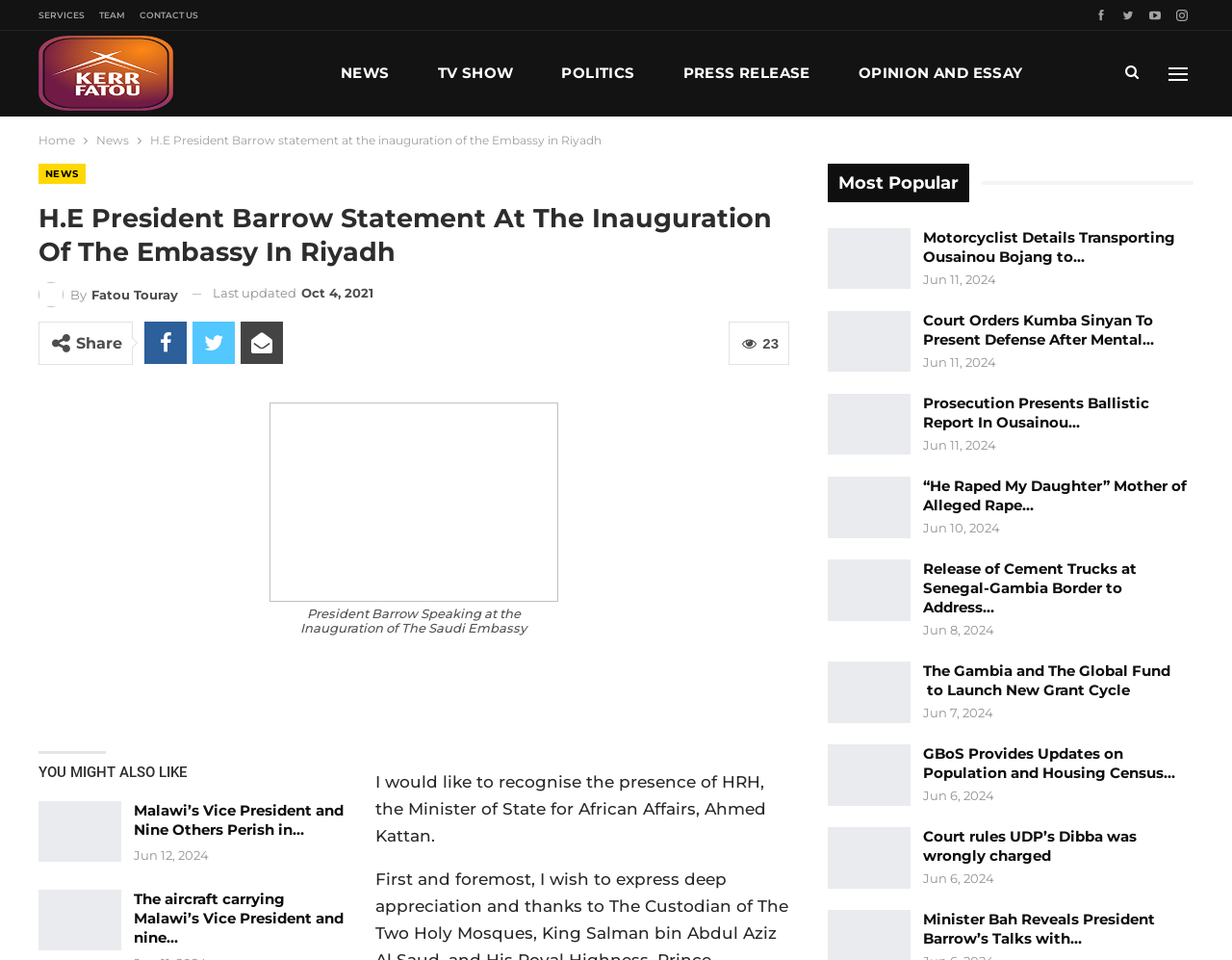Determine the bounding box coordinates of the area to click in order to meet this instruction: "Click on the 'NEWS' link".

[0.271, 0.032, 0.322, 0.12]